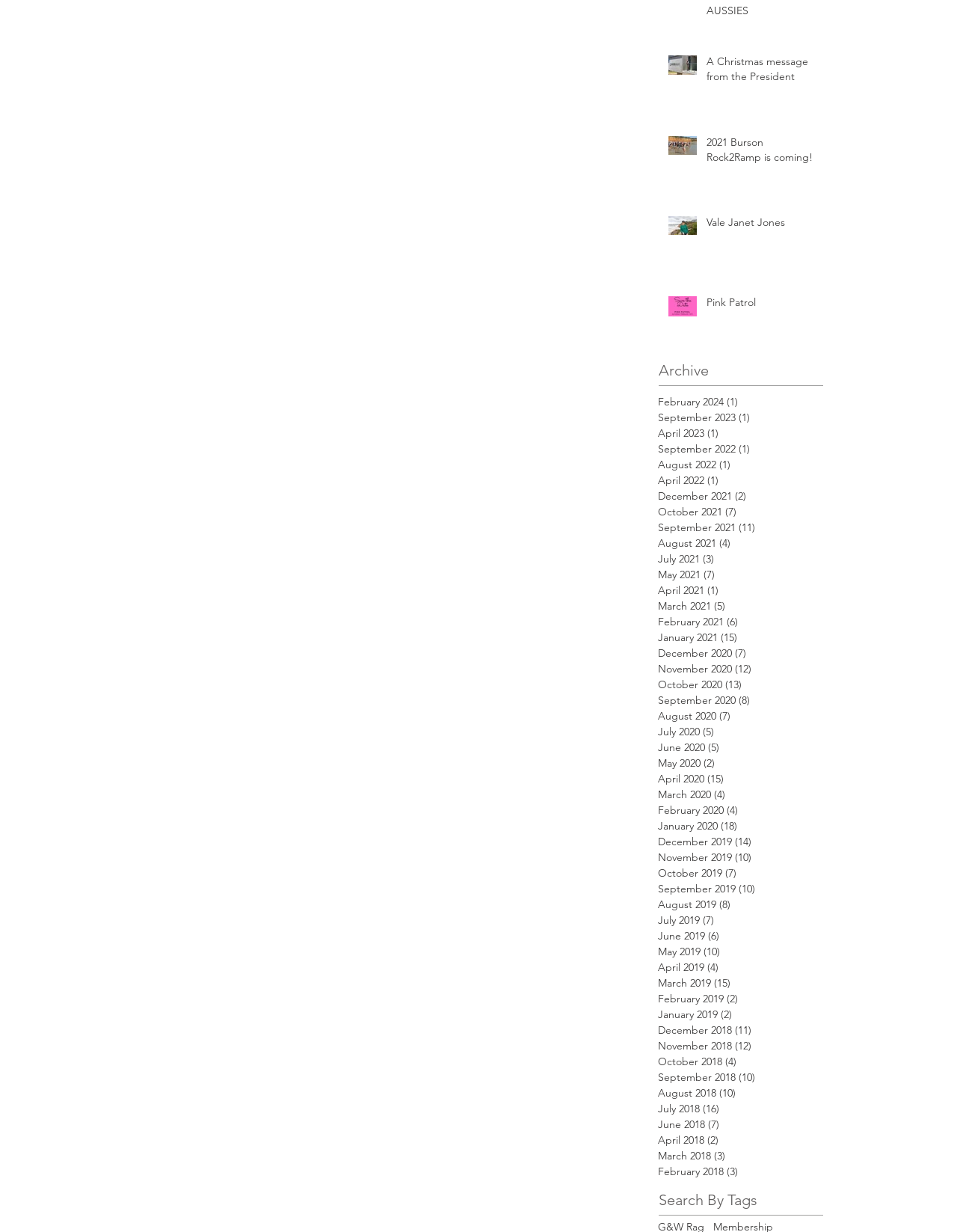Give a one-word or short-phrase answer to the following question: 
How are the articles or posts organized in the top section?

By topic or title